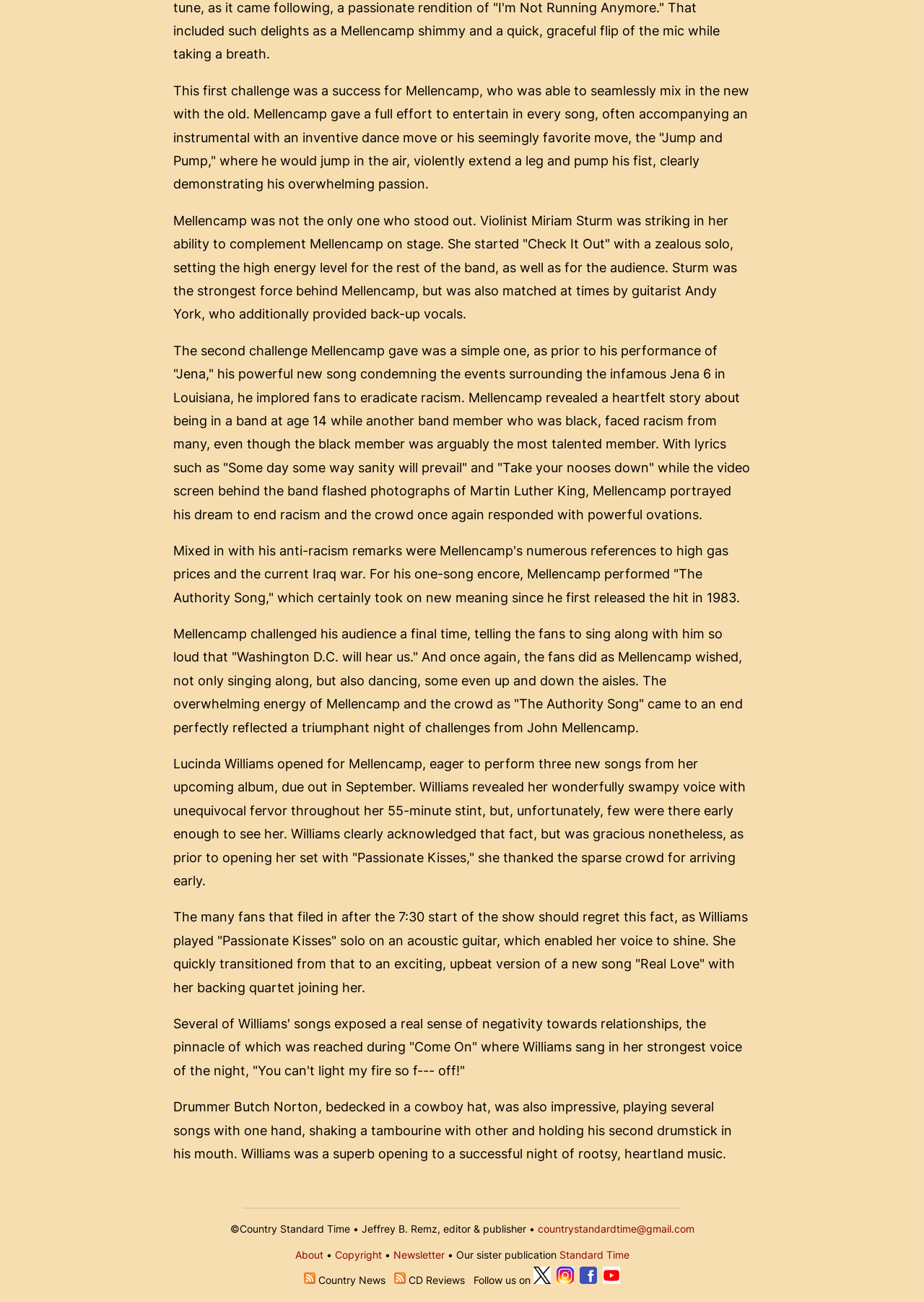Provide the bounding box coordinates of the HTML element described by the text: "Book an Uplift".

None